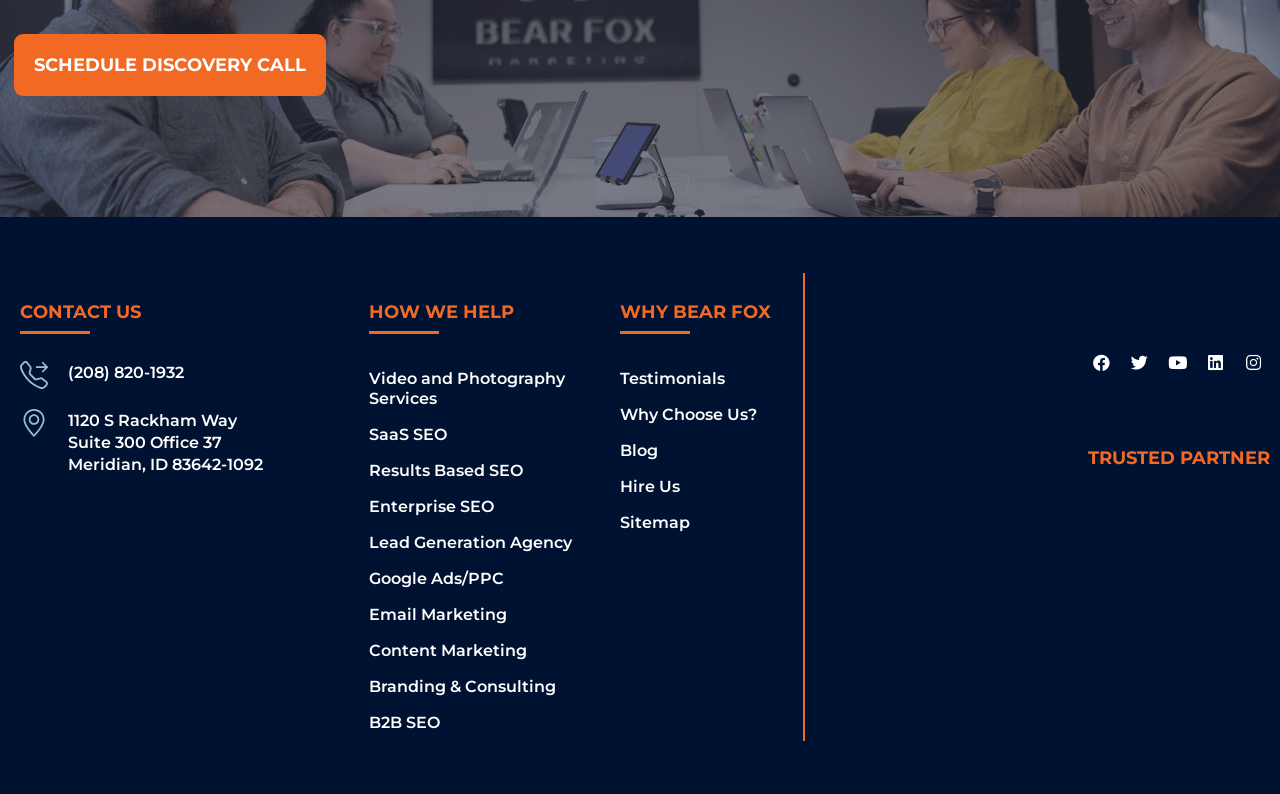Use a single word or phrase to answer the following:
What is the purpose of the 'SCHEDULE DISCOVERY CALL' button?

To schedule a discovery call